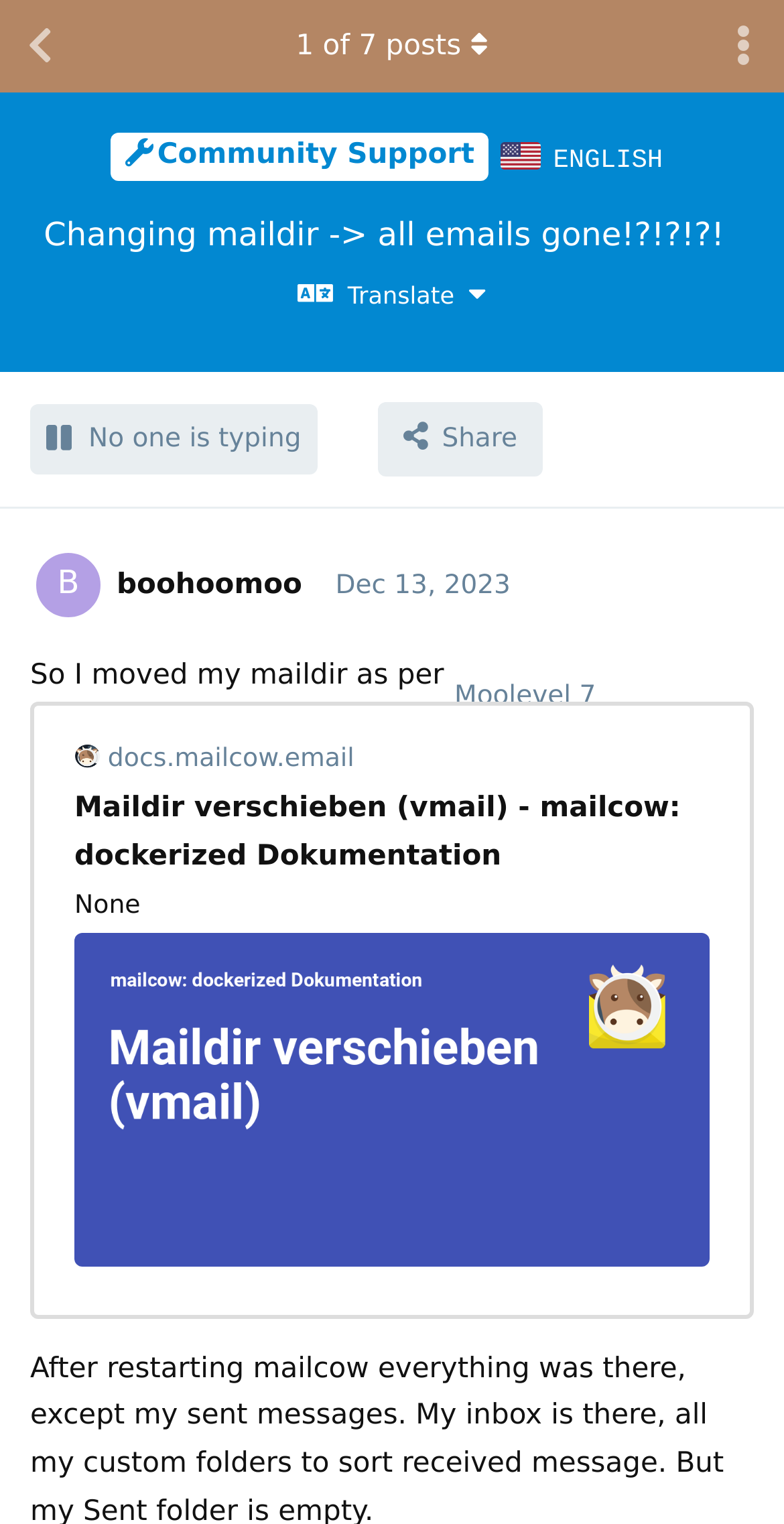Please determine the bounding box coordinates of the element's region to click in order to carry out the following instruction: "View the original post". The coordinates should be four float numbers between 0 and 1, i.e., [left, top, right, bottom].

[0.038, 0.373, 0.385, 0.394]